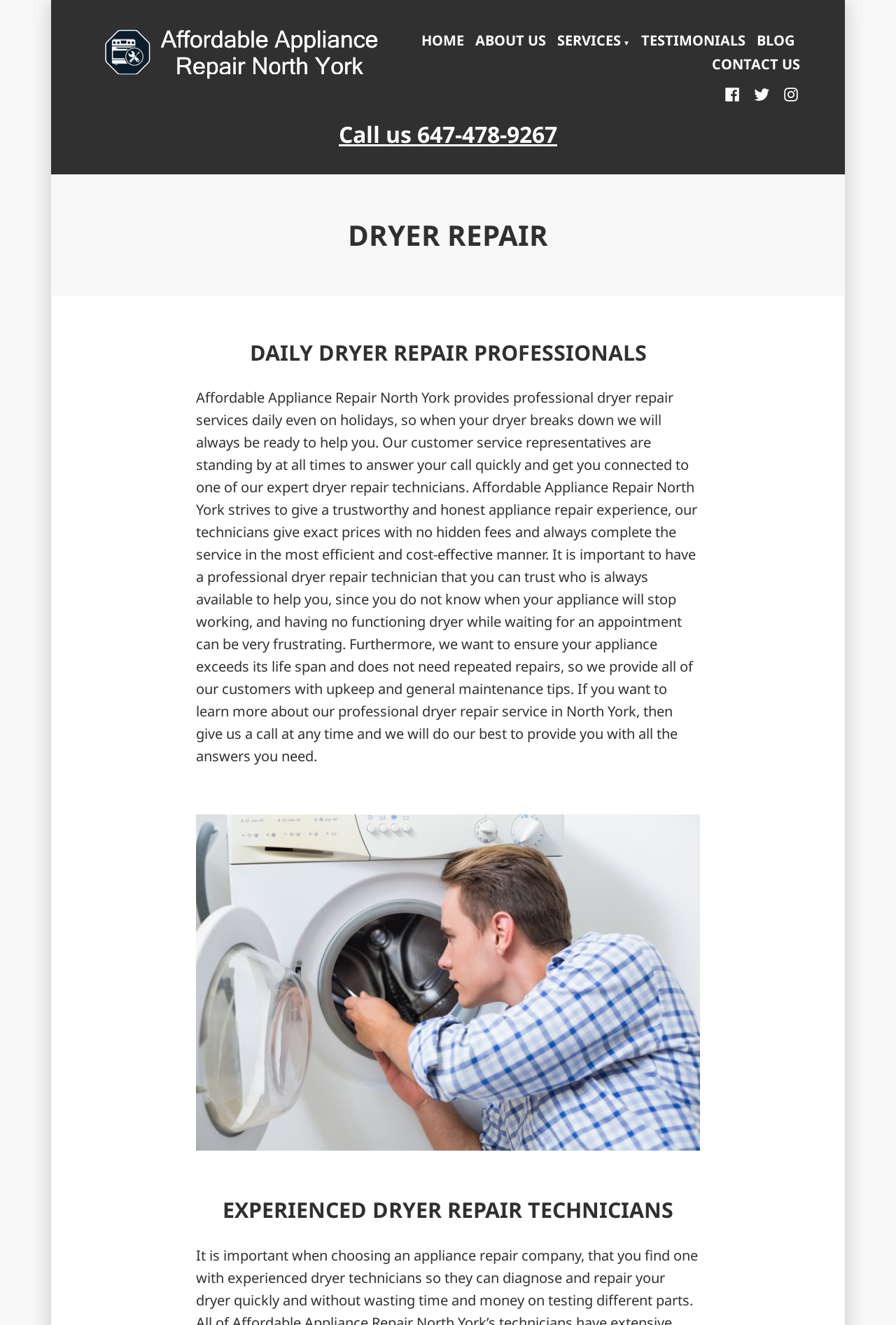Respond with a single word or phrase:
What is provided to customers in addition to dryer repair services?

Upkeep and general maintenance tips